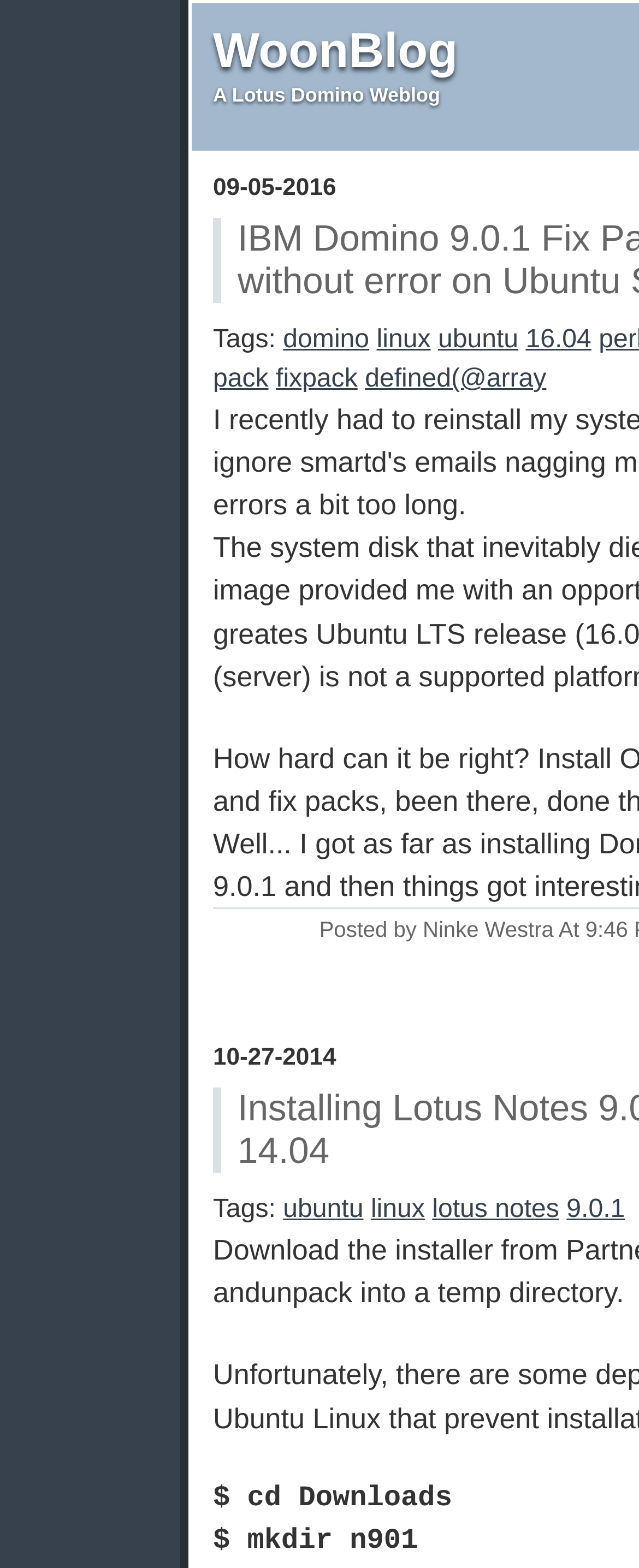Reply to the question with a single word or phrase:
What is the relationship between the links on the webpage?

They are related to Linux and Ubuntu